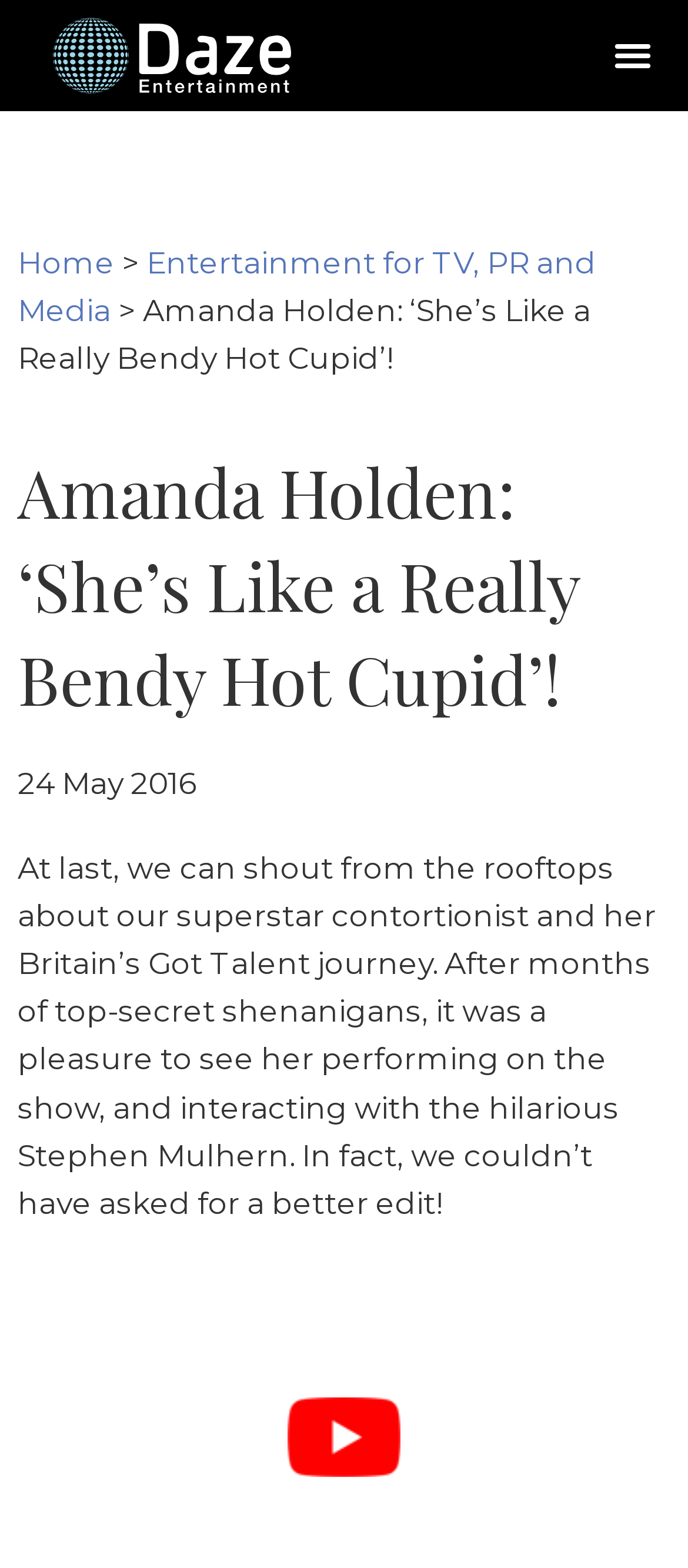Describe every aspect of the webpage in a detailed manner.

The webpage is about Amanda Holden and her Britain's Got Talent journey. At the top left corner, there is a Daze Entertainment logo, which is an image linked to the website's homepage. Next to it, on the top right corner, there is a menu toggle button. Below the logo, there is a navigation section with breadcrumbs, which includes links to the Home page and Entertainment for TV, PR and Media, separated by a greater-than symbol. The title of the article, "Amanda Holden: 'She's Like a Really Bendy Hot Cupid'!", is displayed prominently in the middle of the page, with the date "24 May 2016" written below it.

The main content of the webpage is a paragraph of text that summarizes Amanda Holden's experience on Britain's Got Talent, including her performance and interaction with Stephen Mulhern. This text is positioned below the title and date, taking up most of the page's content area.